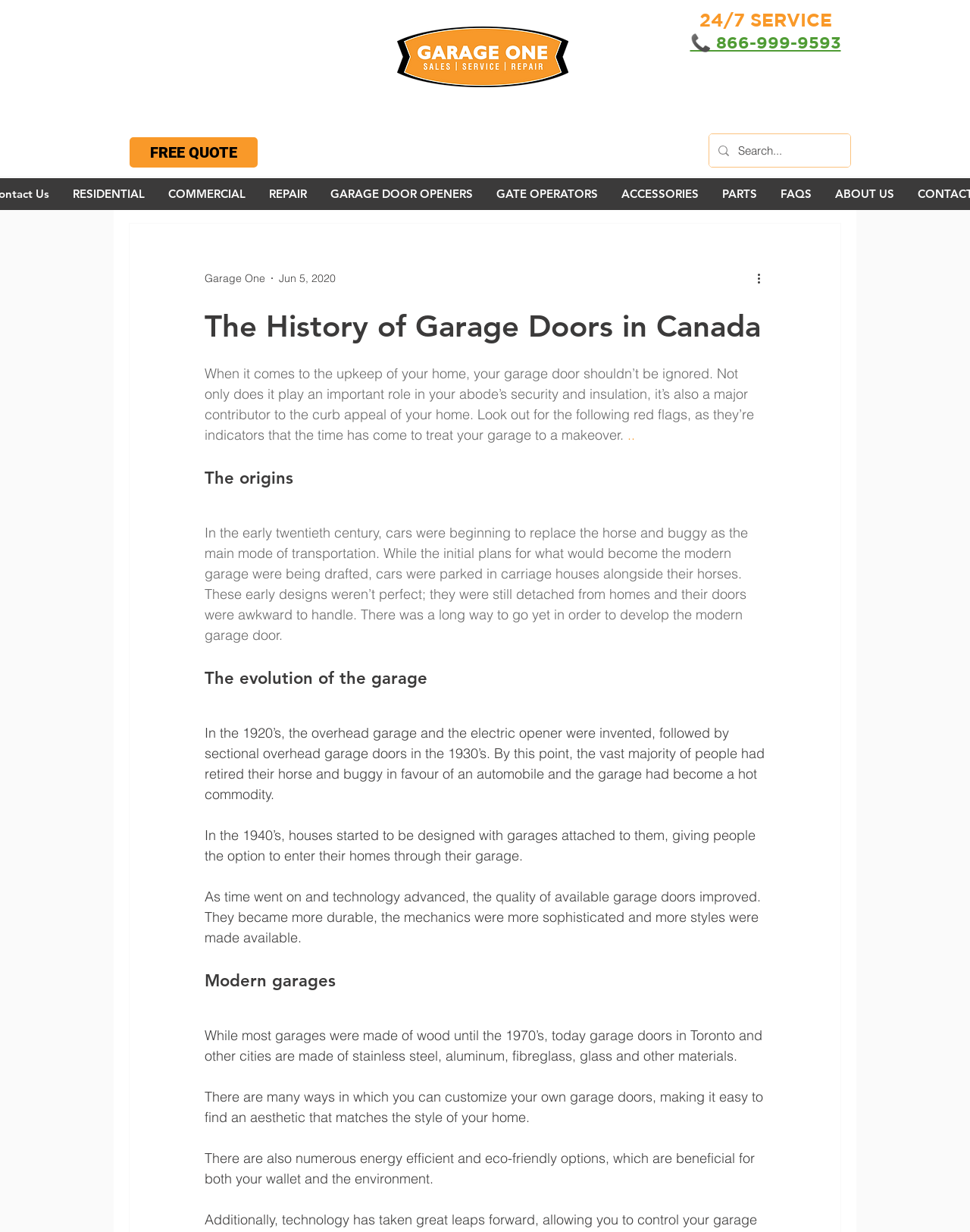Find the bounding box coordinates for the element described here: "📞 866-999-9593".

[0.711, 0.026, 0.867, 0.043]